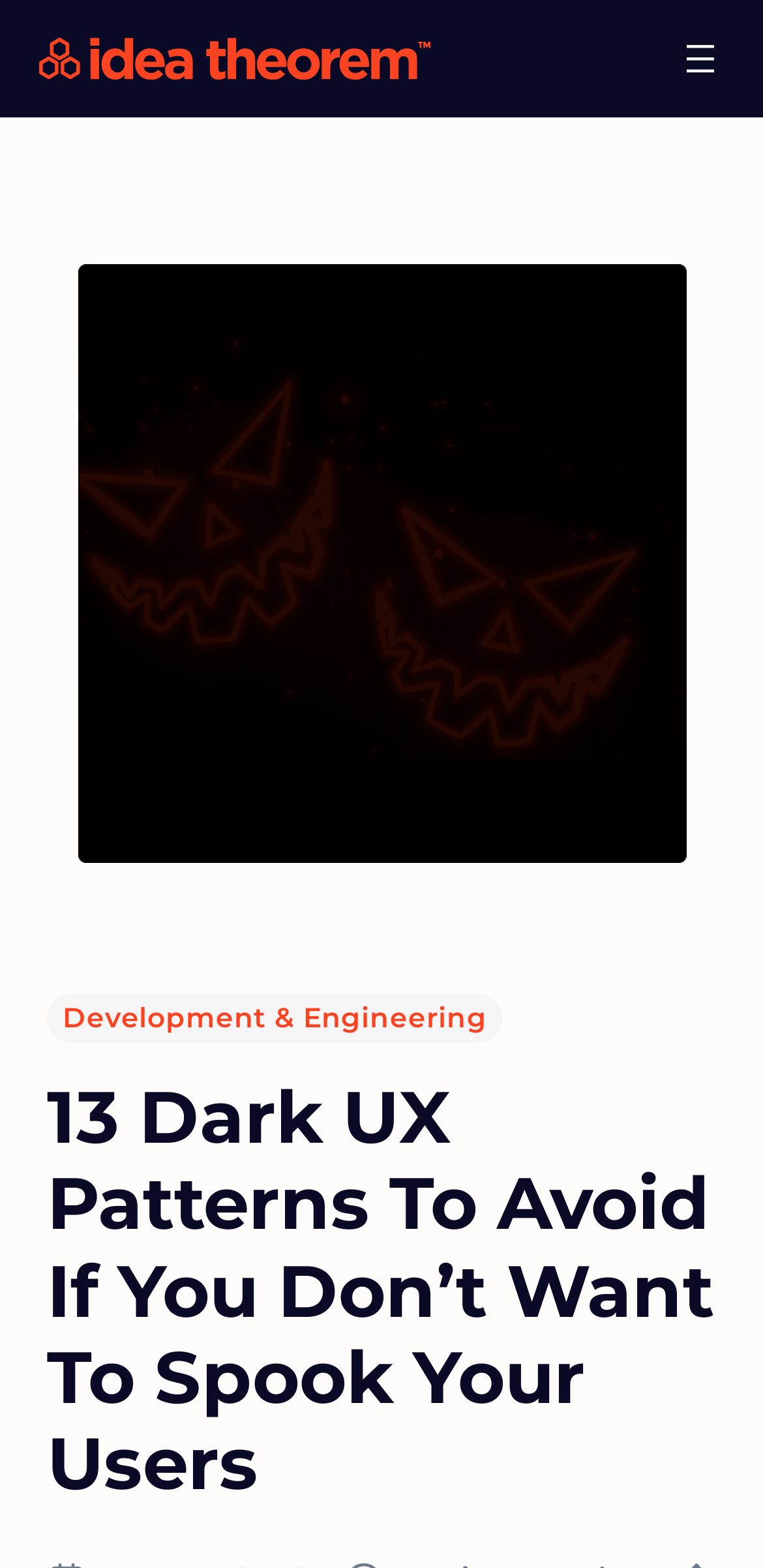What is the tone of the webpage?
Look at the image and respond with a single word or a short phrase.

Informative